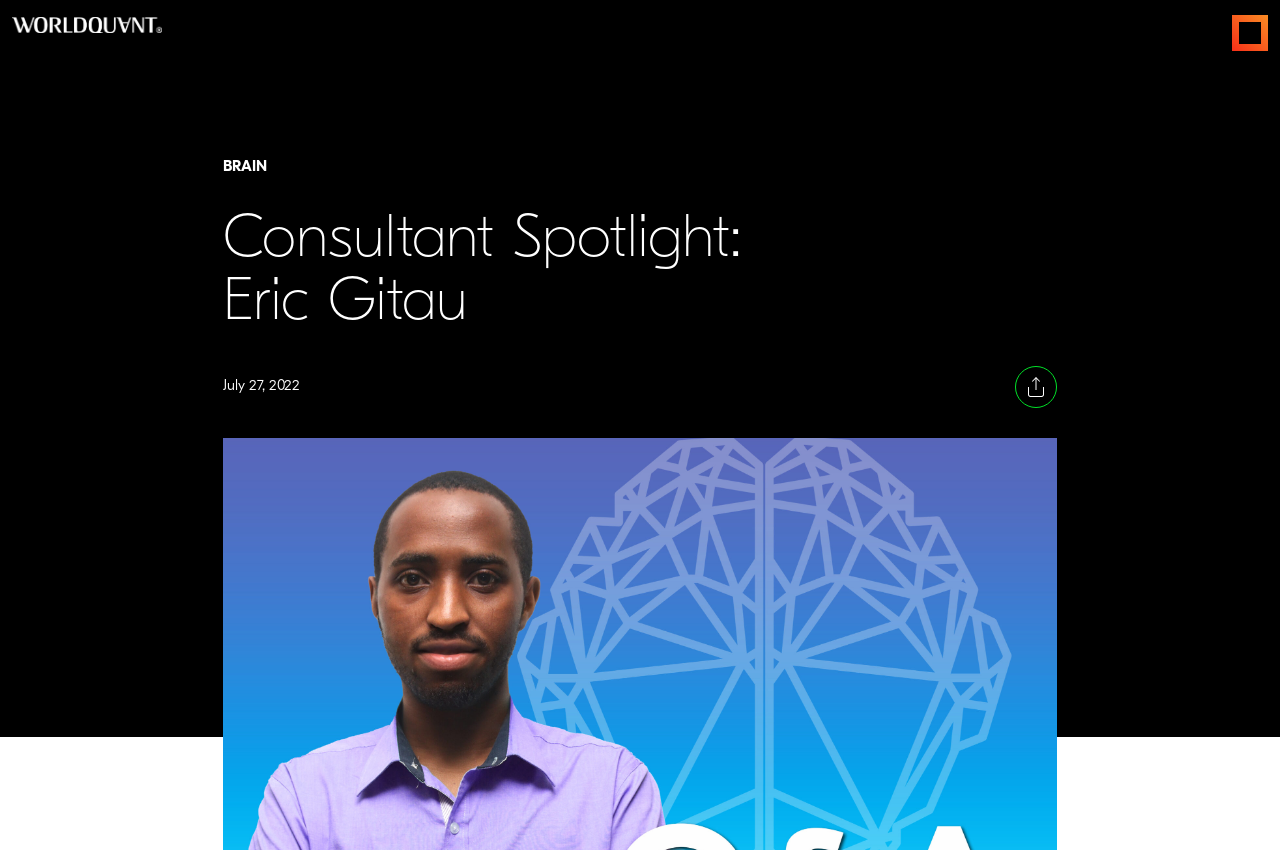Using the information in the image, give a detailed answer to the following question: What is the date of the consultant spotlight?

I found the answer by looking at the time element with the text 'July 27, 2022', which indicates the date of the consultant spotlight.